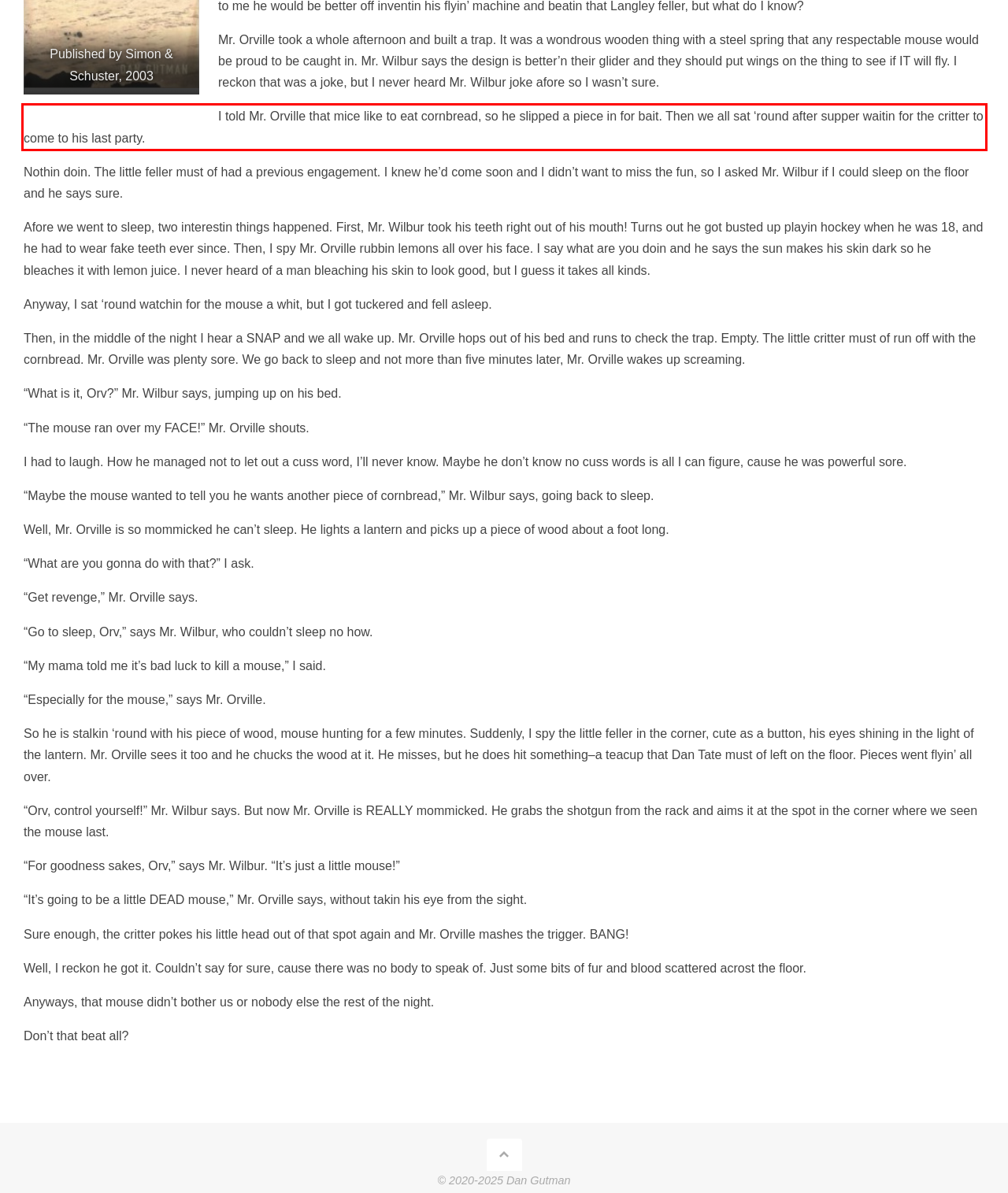Your task is to recognize and extract the text content from the UI element enclosed in the red bounding box on the webpage screenshot.

I told Mr. Orville that mice like to eat cornbread, so he slipped a piece in for bait. Then we all sat ‘round after supper waitin for the critter to come to his last party.